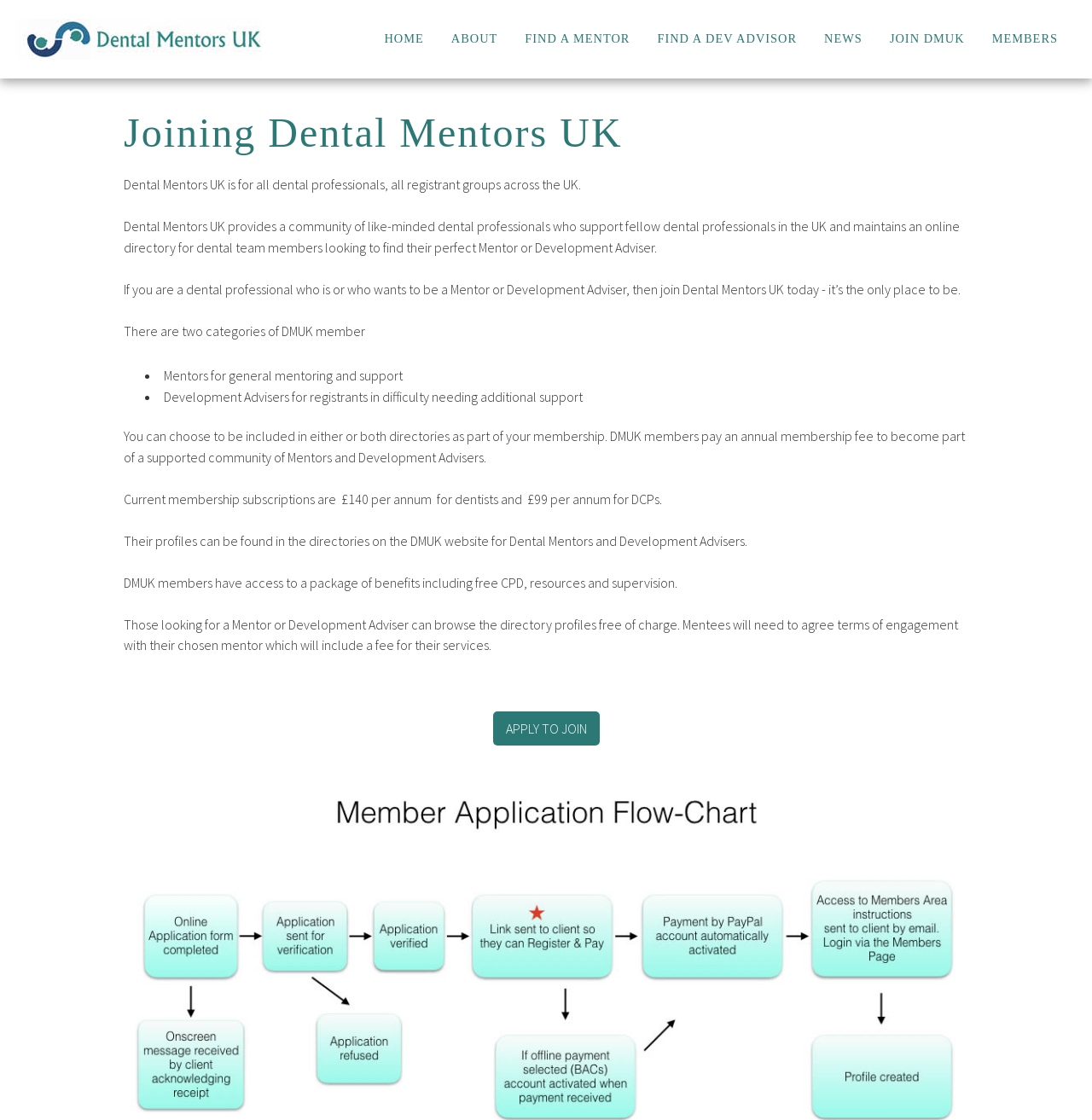Create a detailed narrative describing the layout and content of the webpage.

The webpage is a profile directory for dental professionals in the UK, specifically for Dental Mentors UK. At the top, there is a navigation menu with links to different sections, including "HOME", "ABOUT", "FIND A MENTOR", "FIND A DEV ADVISOR", "NEWS", "JOIN DMUK", and "MEMBERS". 

Below the navigation menu, there is a heading "Joining Dental Mentors UK" followed by three paragraphs of text that describe the purpose and benefits of Dental Mentors UK. The text explains that the platform provides a community for dental professionals to support each other and find mentors or development advisers.

Further down, there is a section that explains the two categories of DMUK members: Mentors and Development Advisers. This section is formatted as a list with bullet points, and each point describes the role of each type of member.

The webpage also provides information about membership fees, benefits, and how to access the directory profiles. There is a call-to-action link "APPLY TO JOIN" at the bottom of the page, encouraging visitors to join Dental Mentors UK.